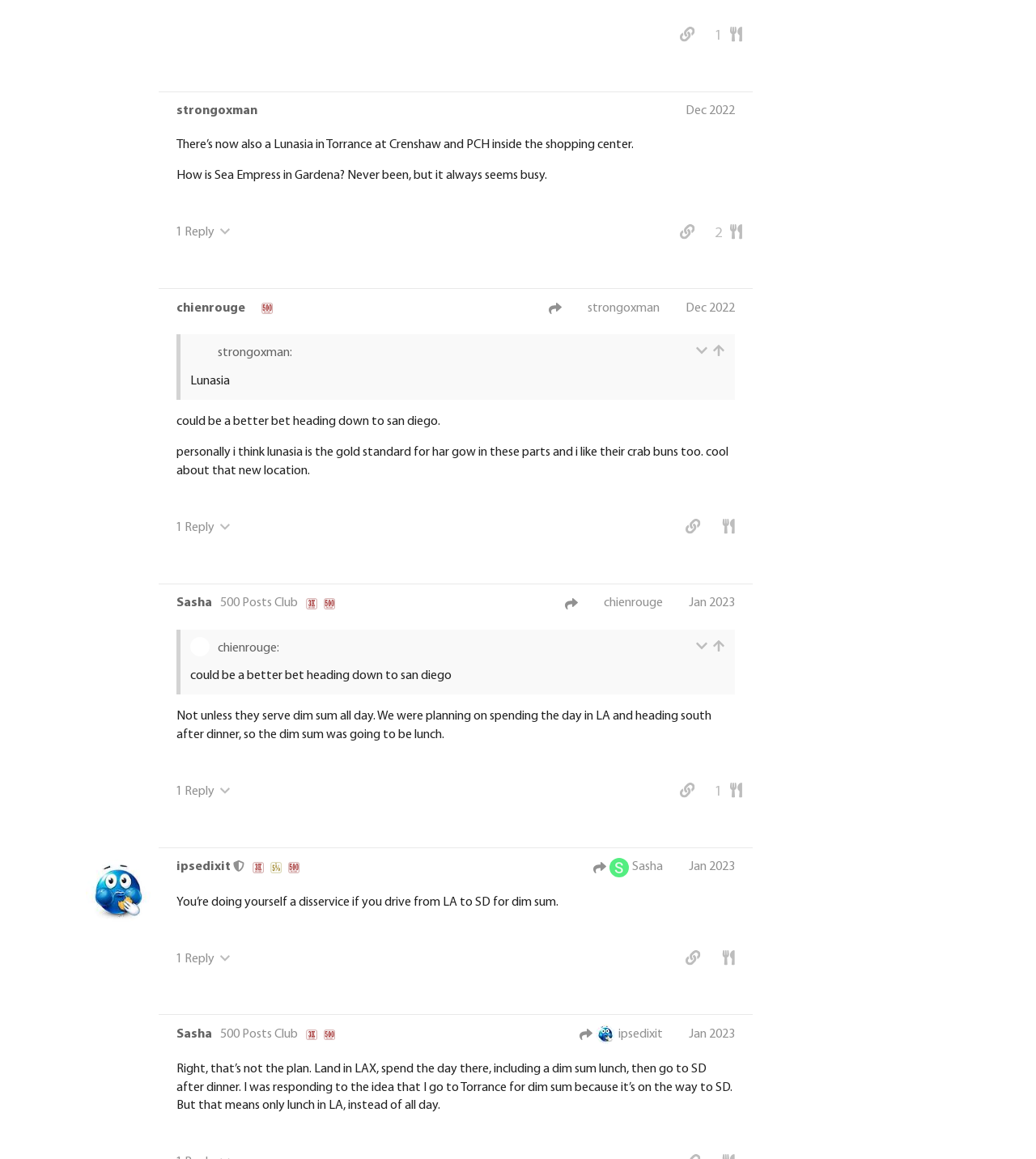Show the bounding box coordinates for the HTML element described as: "Pin it Pin on Pinterest".

None